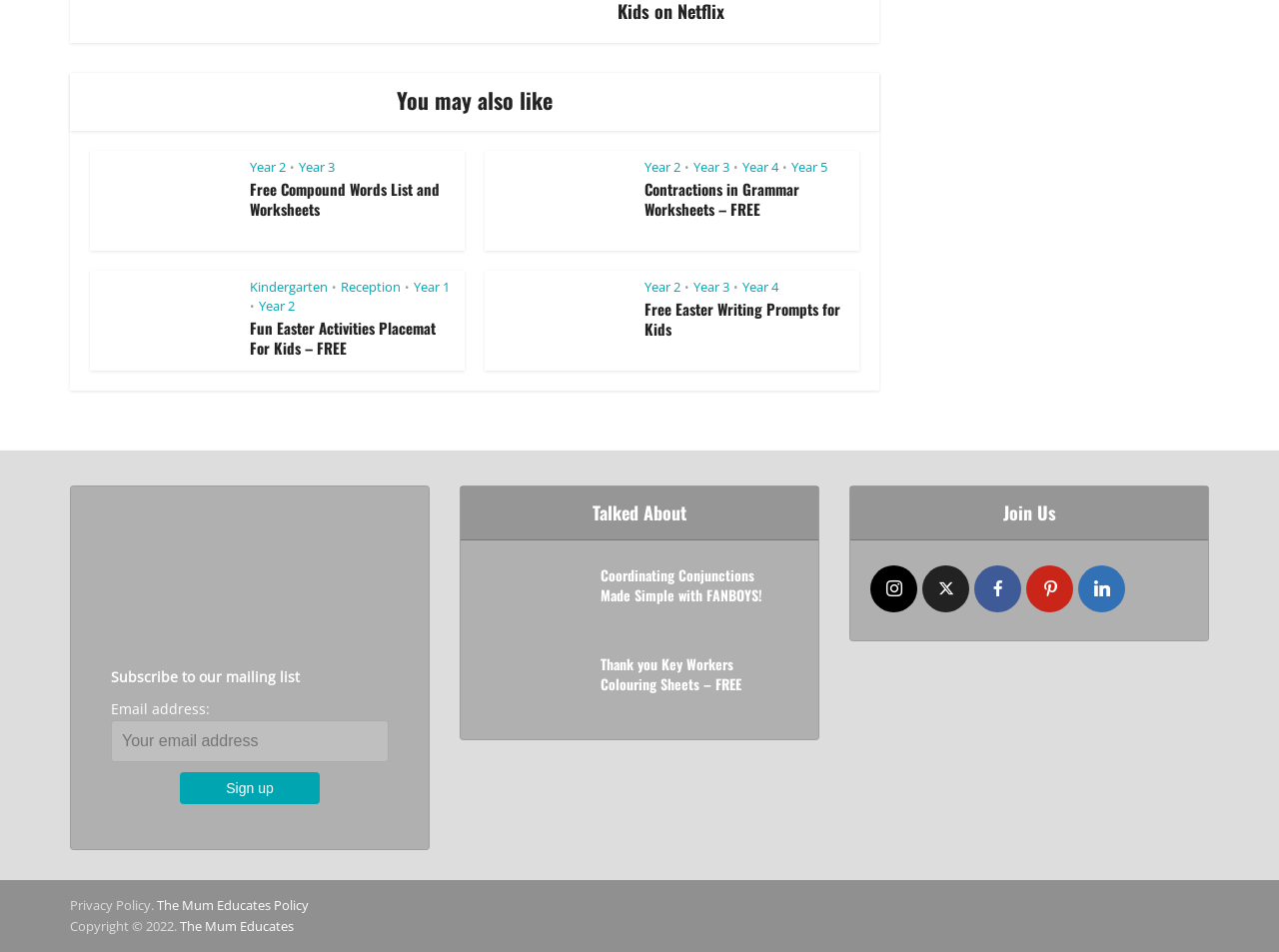What is the function of the links under 'Join Us'?
Please provide a single word or phrase answer based on the image.

Social media links